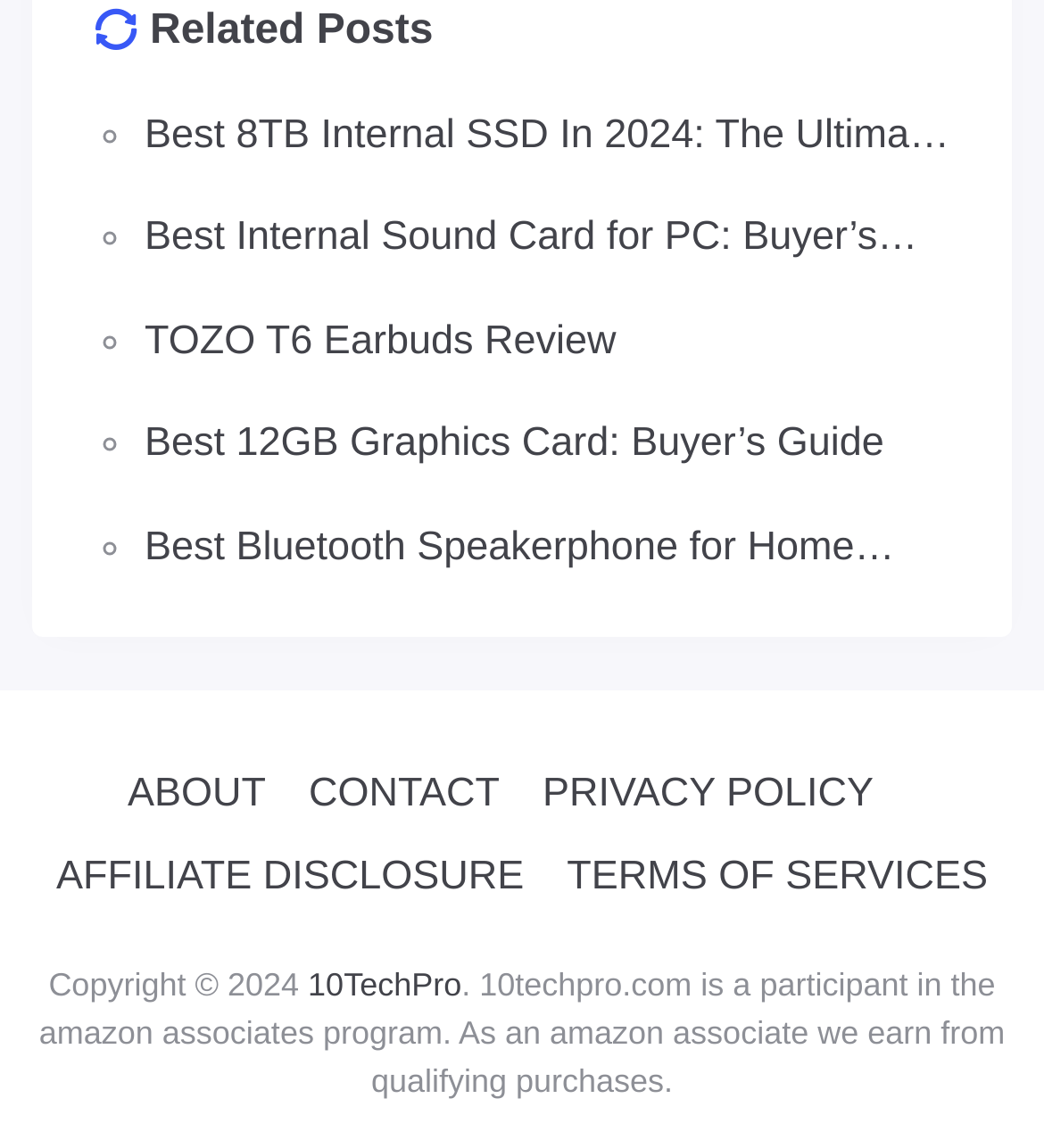Locate the bounding box coordinates of the element that should be clicked to fulfill the instruction: "read the review of TOZO T6 Earbuds".

[0.138, 0.272, 0.913, 0.325]